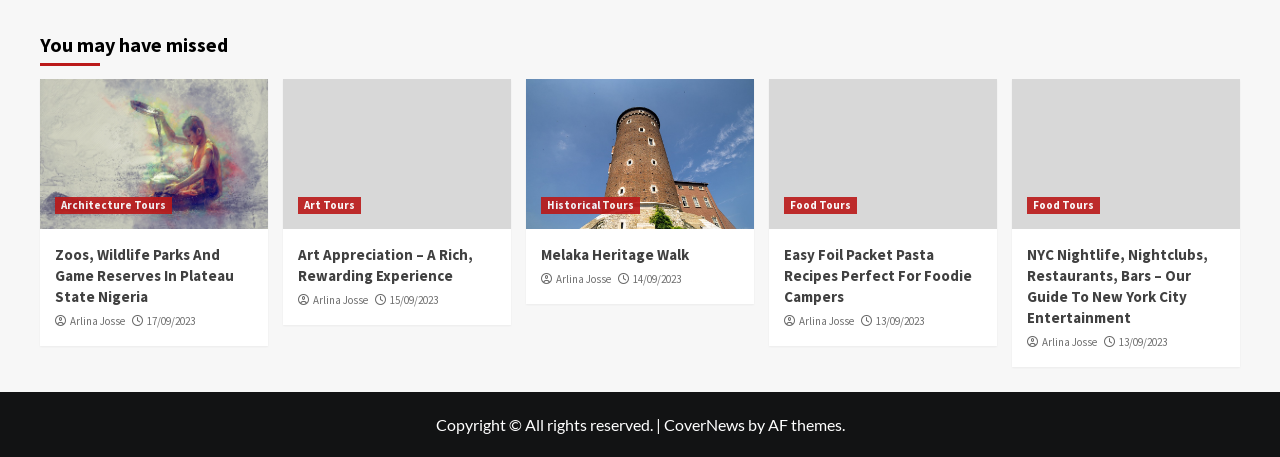Extract the bounding box coordinates for the described element: "Arlina Josse". The coordinates should be represented as four float numbers between 0 and 1: [left, top, right, bottom].

[0.055, 0.687, 0.098, 0.718]